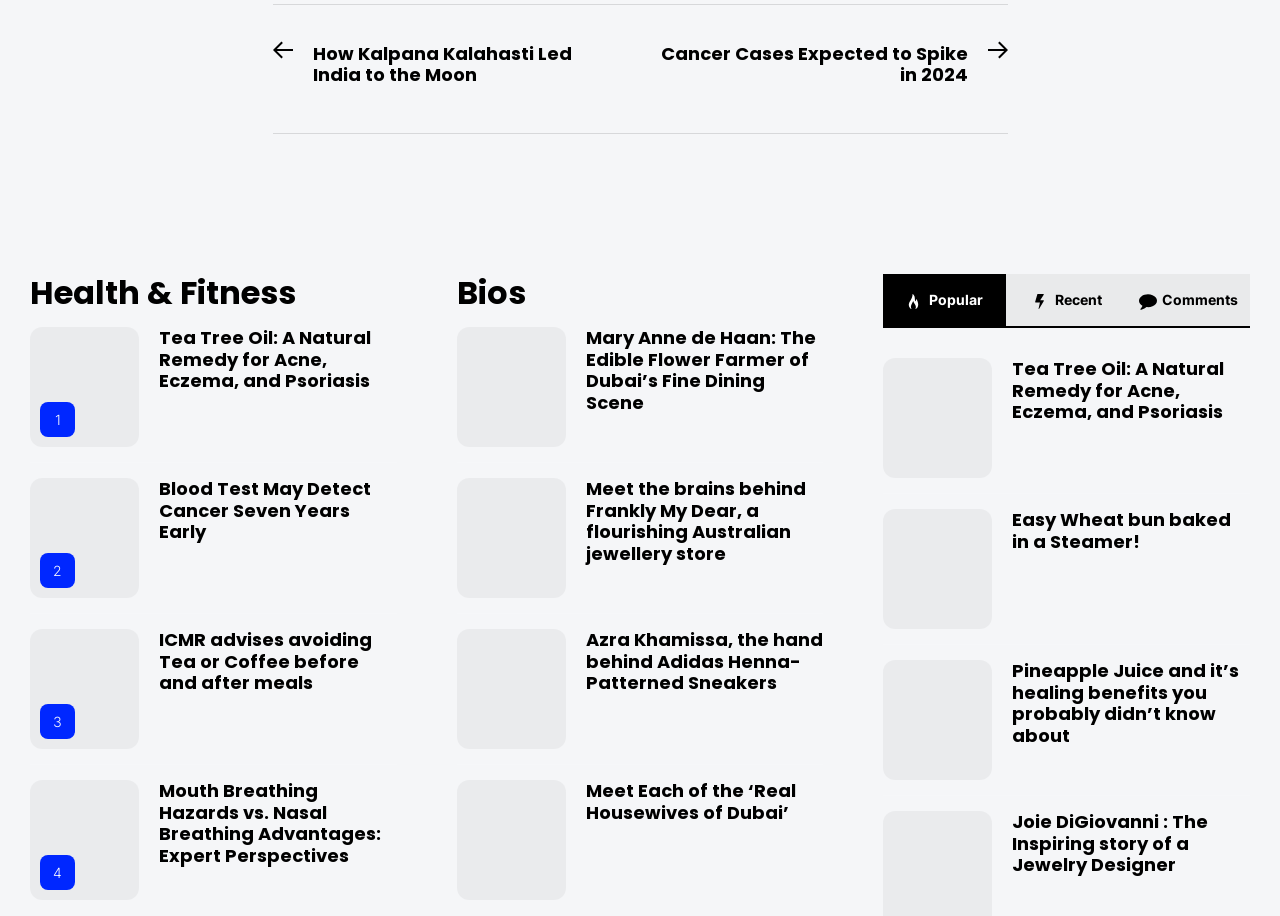Provide a one-word or brief phrase answer to the question:
How many articles are there in the 'Bios' section?

4